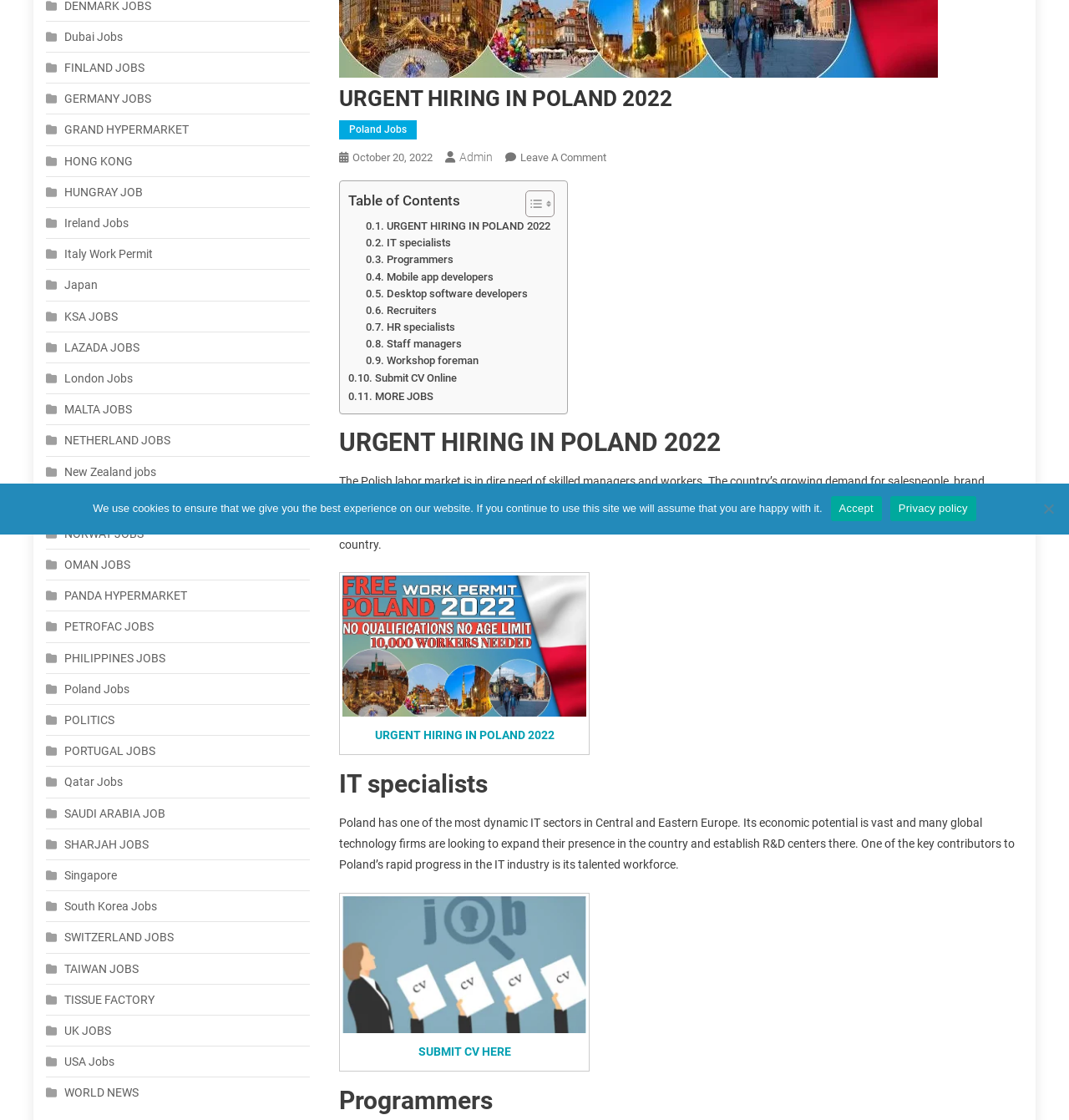Give the bounding box coordinates for the element described by: "Submit CV Online".

[0.326, 0.33, 0.427, 0.346]